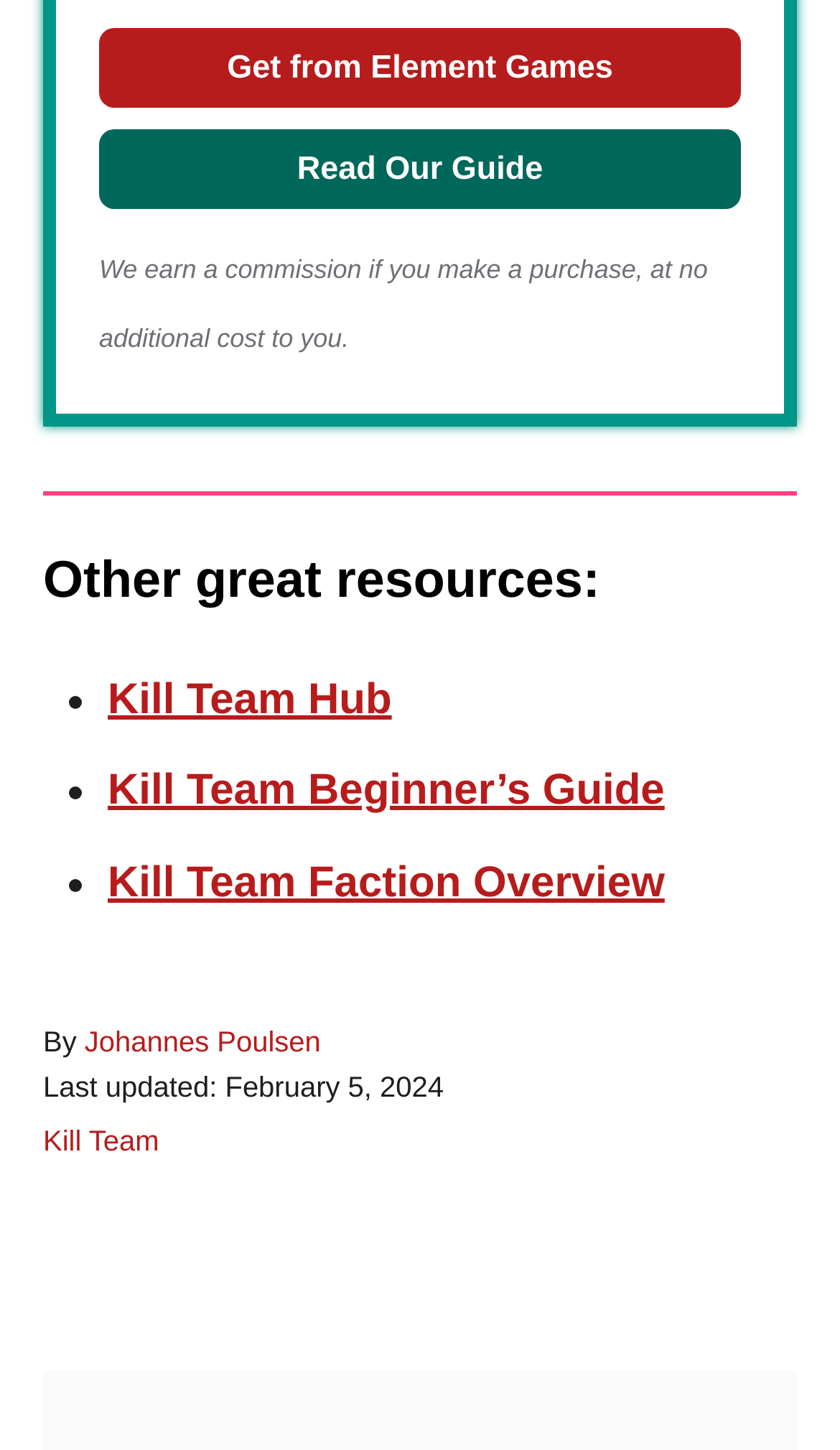What is the commission earned from purchases?
Answer the question with just one word or phrase using the image.

at no additional cost to you